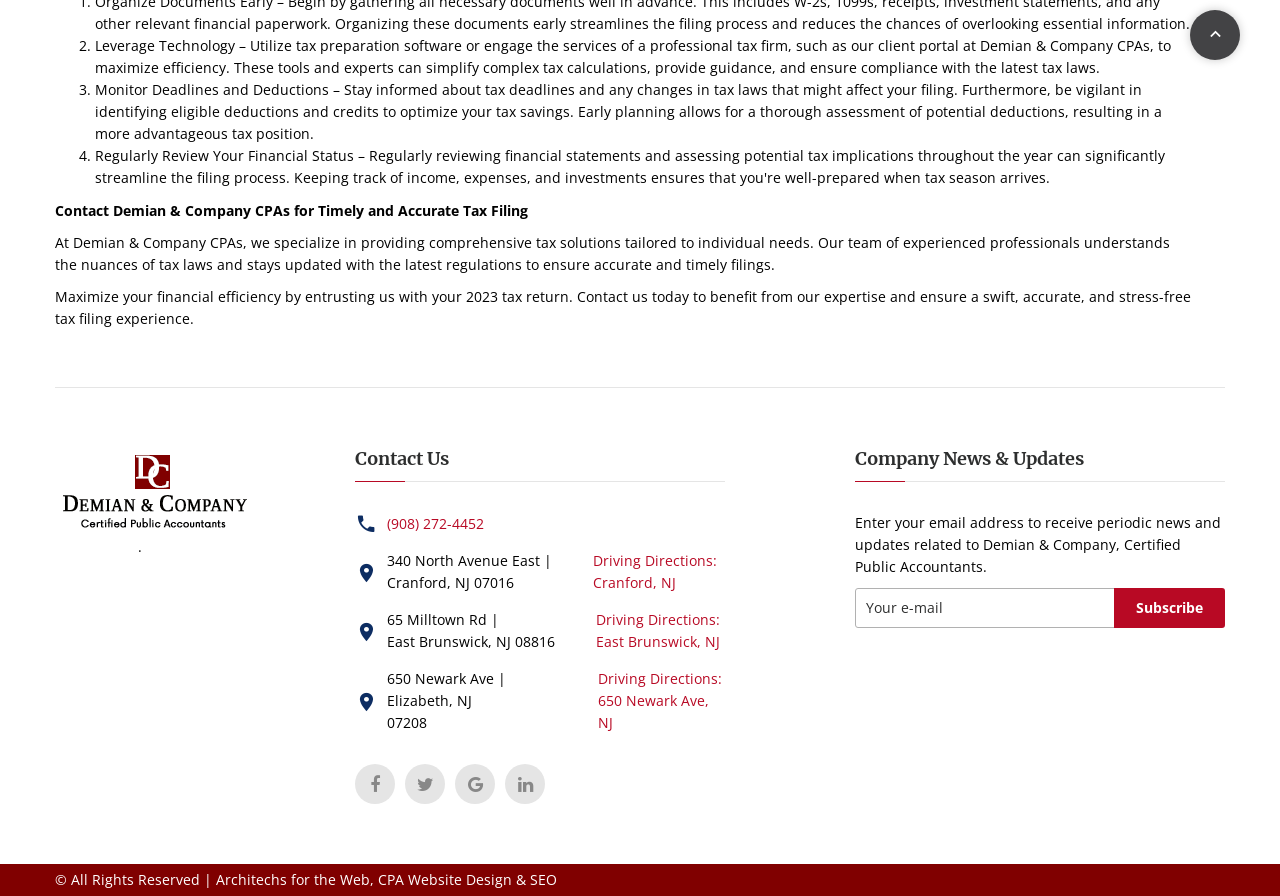How many office locations are listed?
Based on the image, respond with a single word or phrase.

3